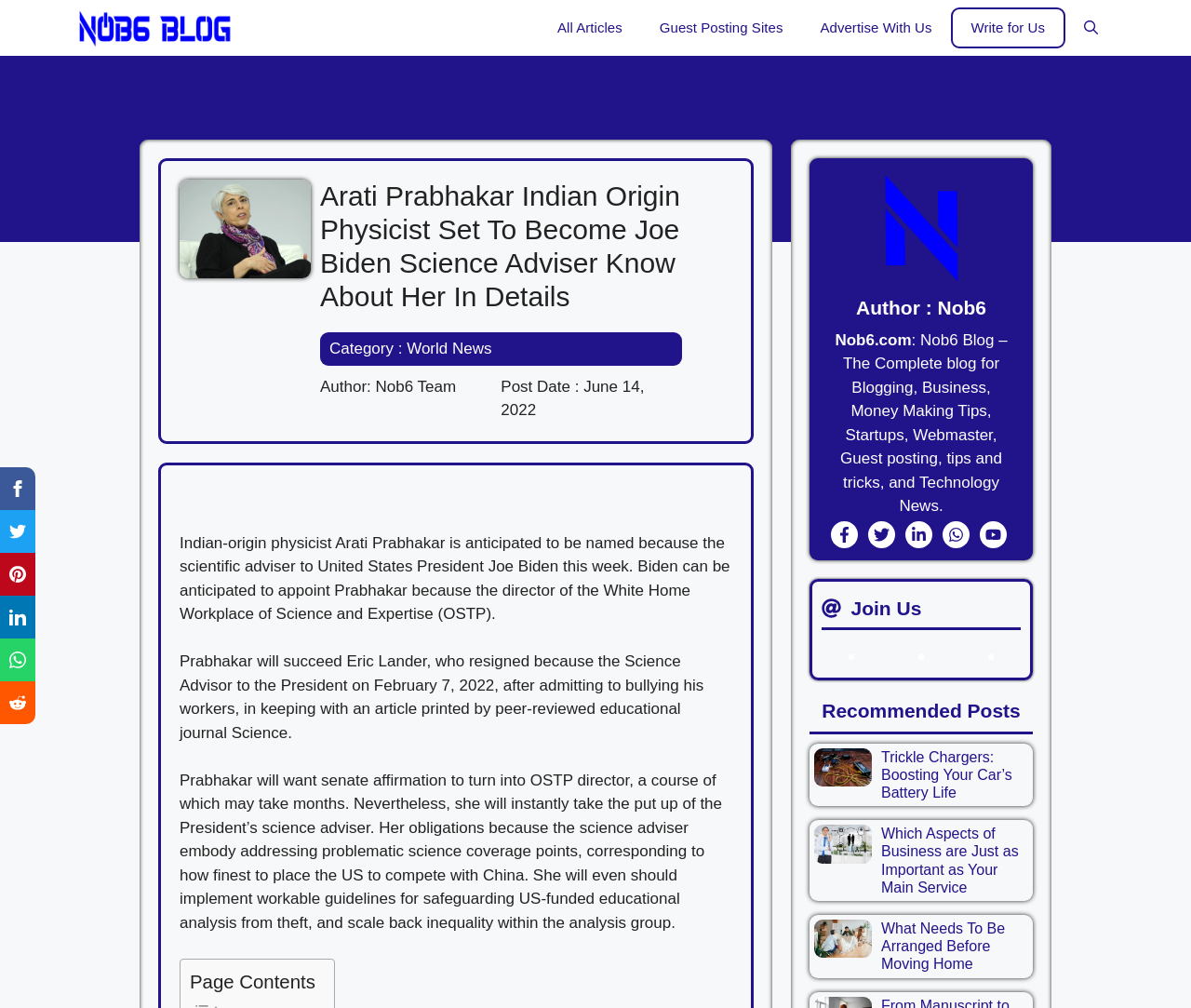Specify the bounding box coordinates of the area to click in order to follow the given instruction: "Open the search."

[0.895, 0.0, 0.938, 0.055]